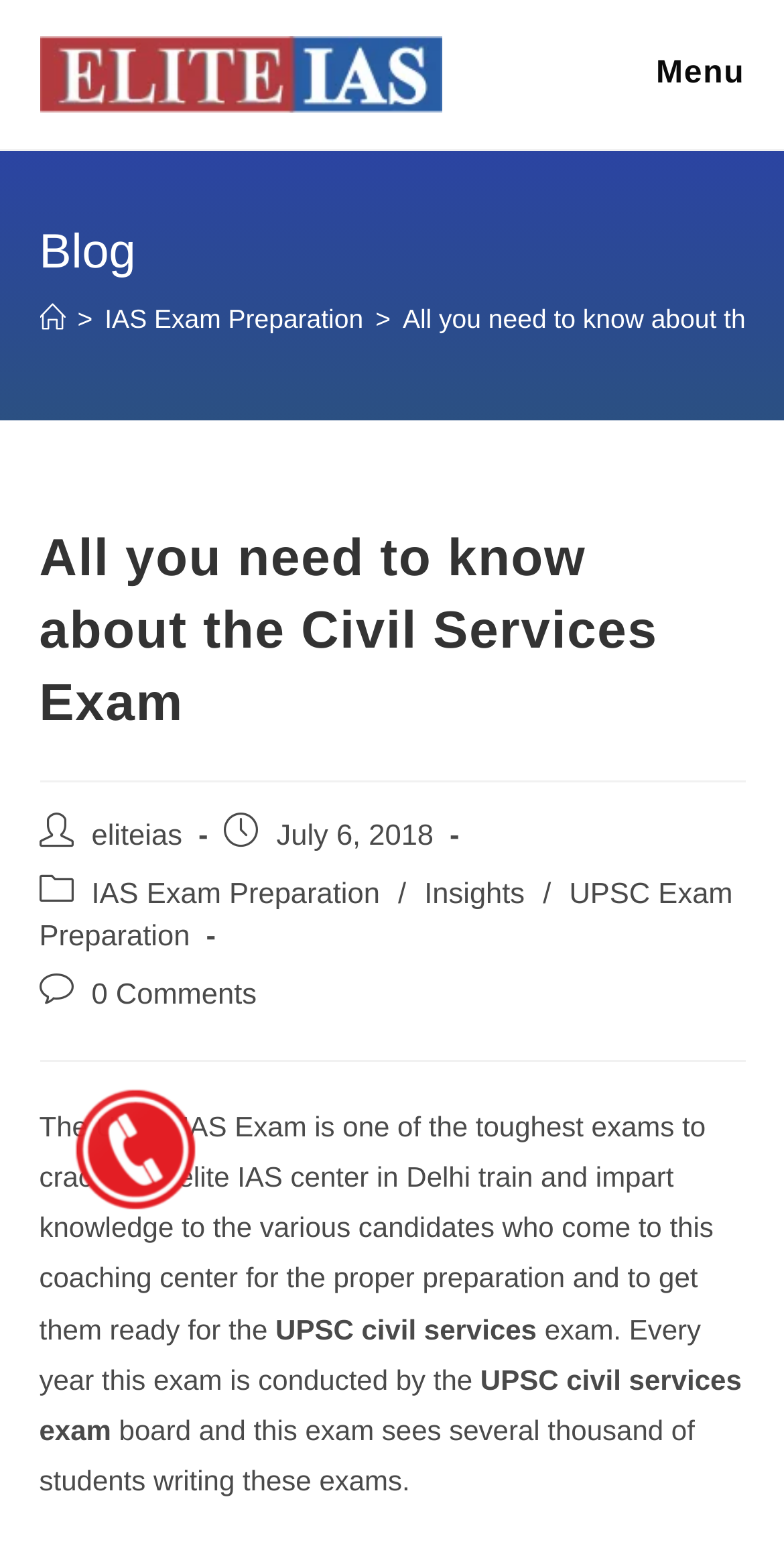Review the image closely and give a comprehensive answer to the question: When was the blog post published?

The publication date of the blog post can be found in the static text 'July 6, 2018' with bounding box coordinates [0.353, 0.531, 0.553, 0.552] which is next to the static text 'Post published:'.